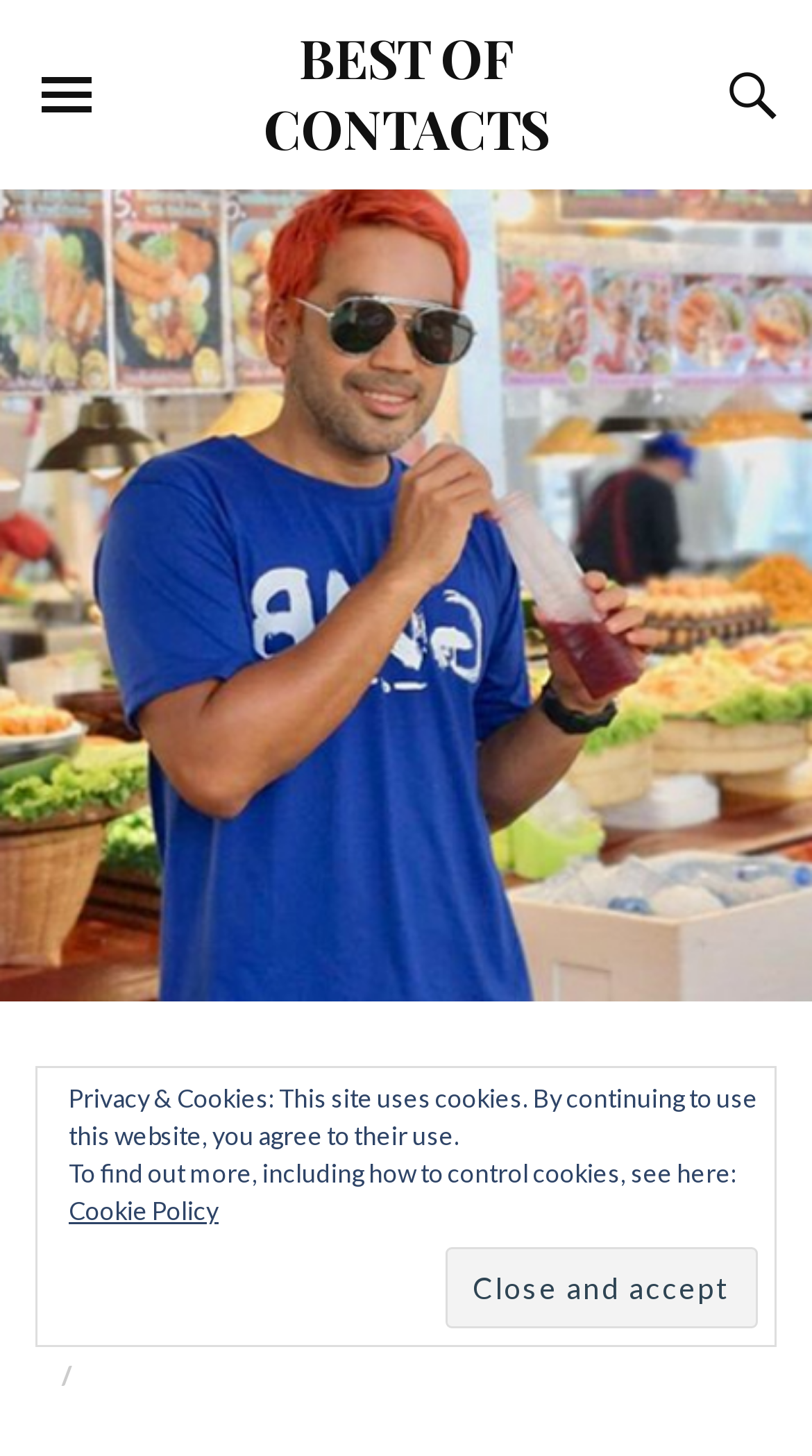Identify the bounding box for the given UI element using the description provided. Coordinates should be in the format (top-left x, top-left y, bottom-right x, bottom-right y) and must be between 0 and 1. Here is the description: Toggle the search field

[0.888, 0.026, 0.95, 0.104]